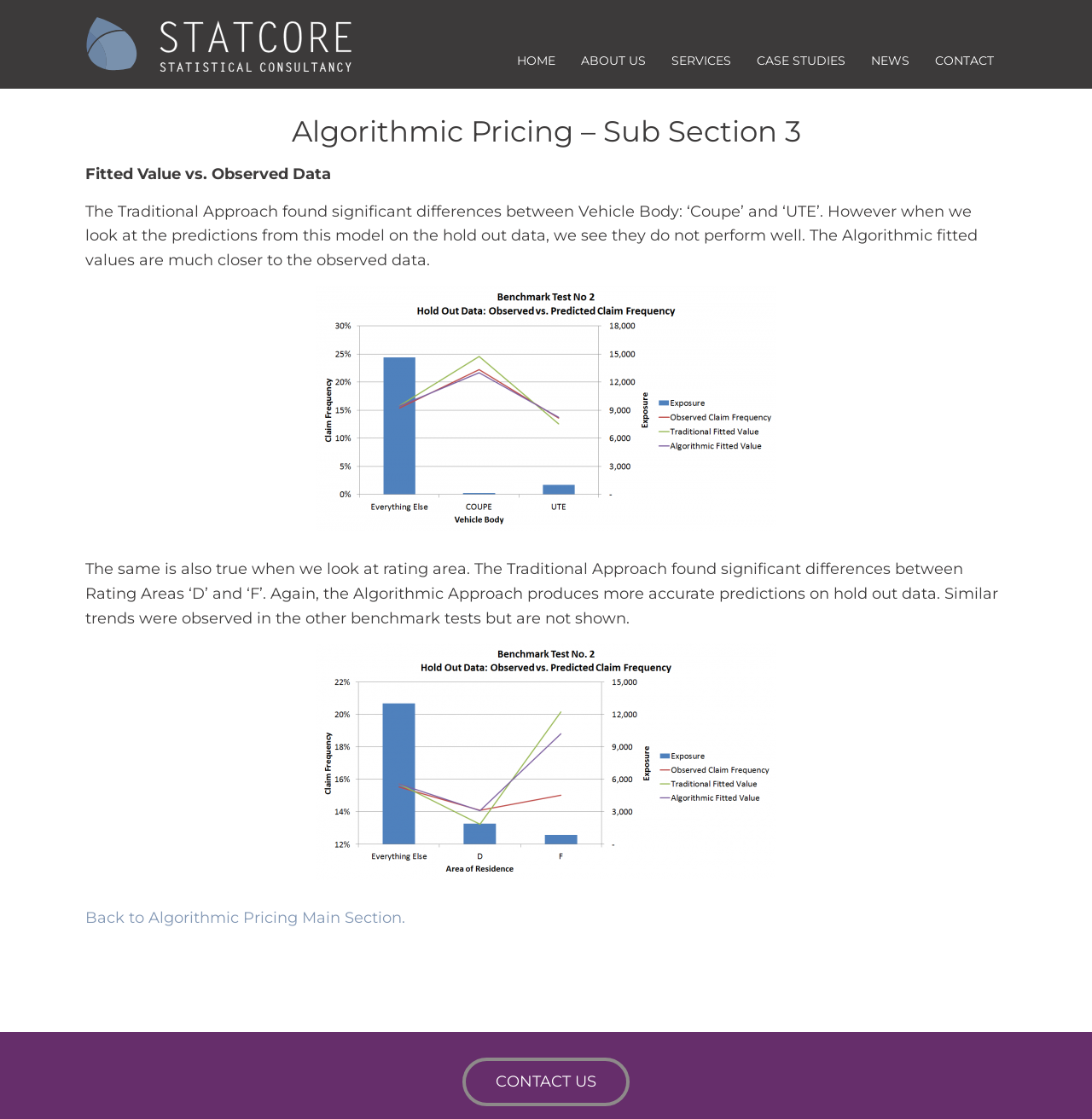What is the name of the consultancy?
From the image, provide a succinct answer in one word or a short phrase.

Statcore